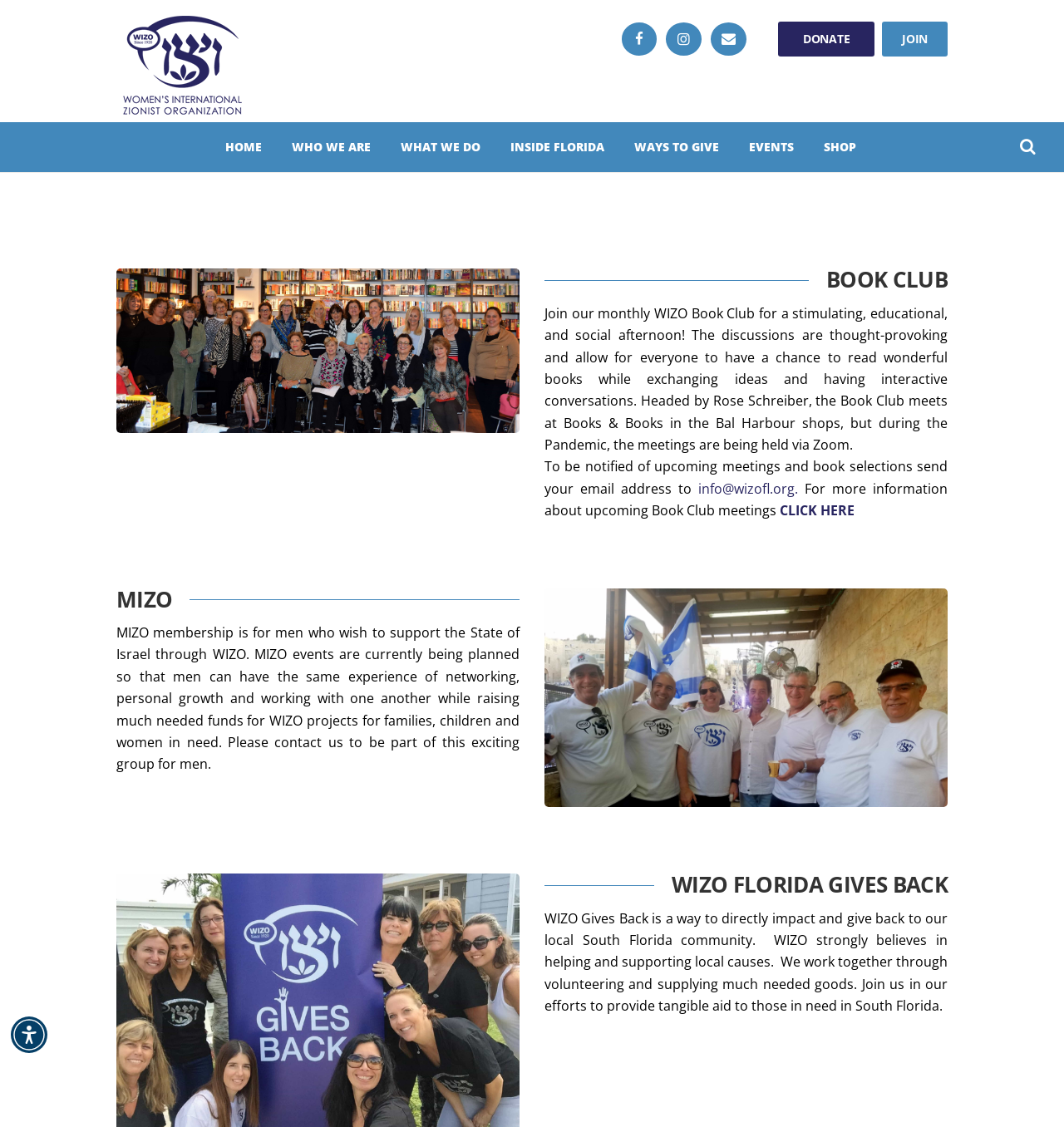Determine the bounding box coordinates of the element that should be clicked to execute the following command: "Click the HOME link".

[0.198, 0.109, 0.26, 0.153]